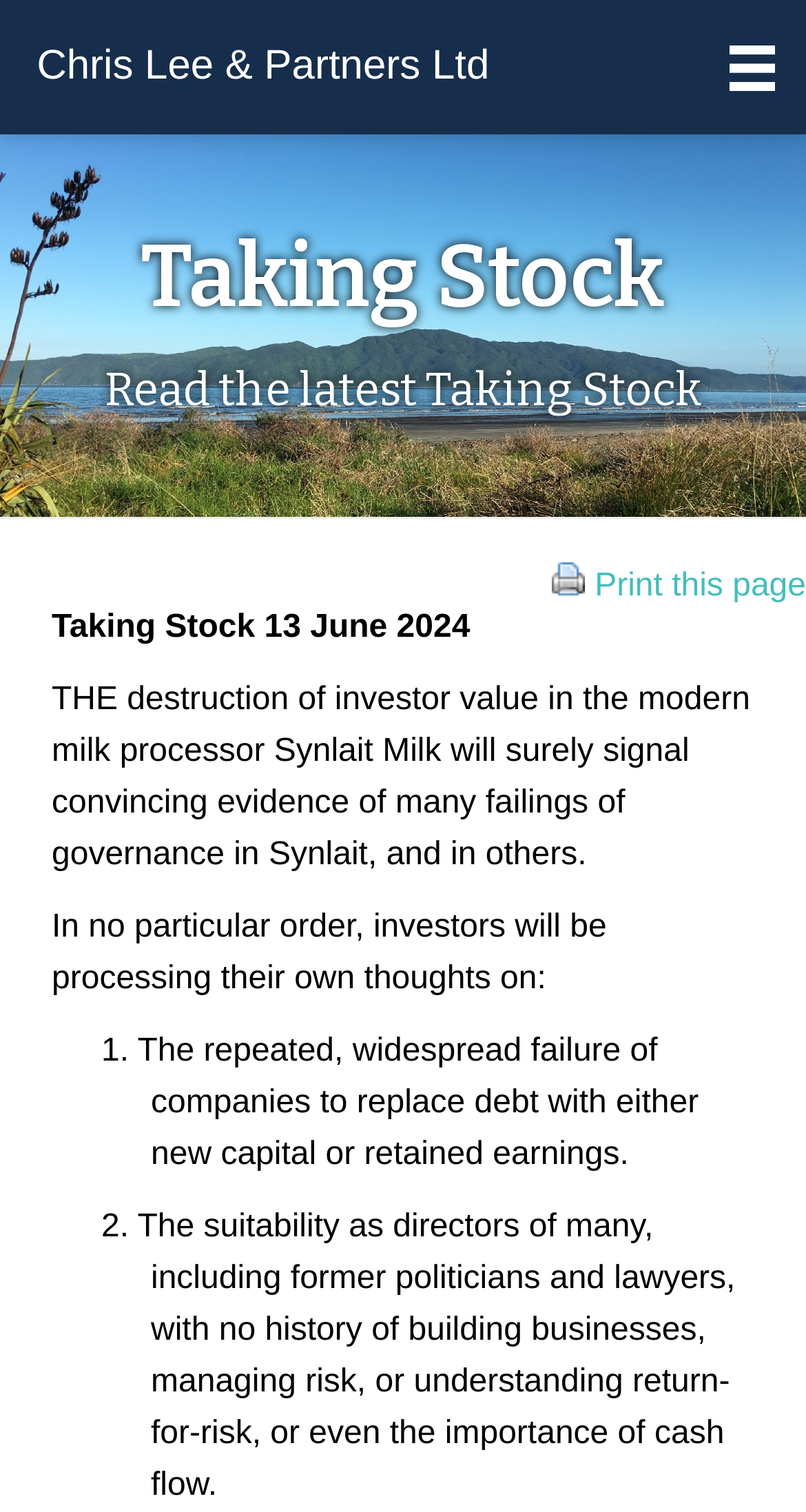What is the topic of the article?
Analyze the image and provide a thorough answer to the question.

I inferred the topic by reading the StaticText element with the text 'THE destruction of investor value in the modern milk processor Synlait Milk will surely signal convincing evidence of many failings of governance in Synlait, and in others.' which is located at [0.064, 0.451, 0.931, 0.576] and is a child of the Root Element.